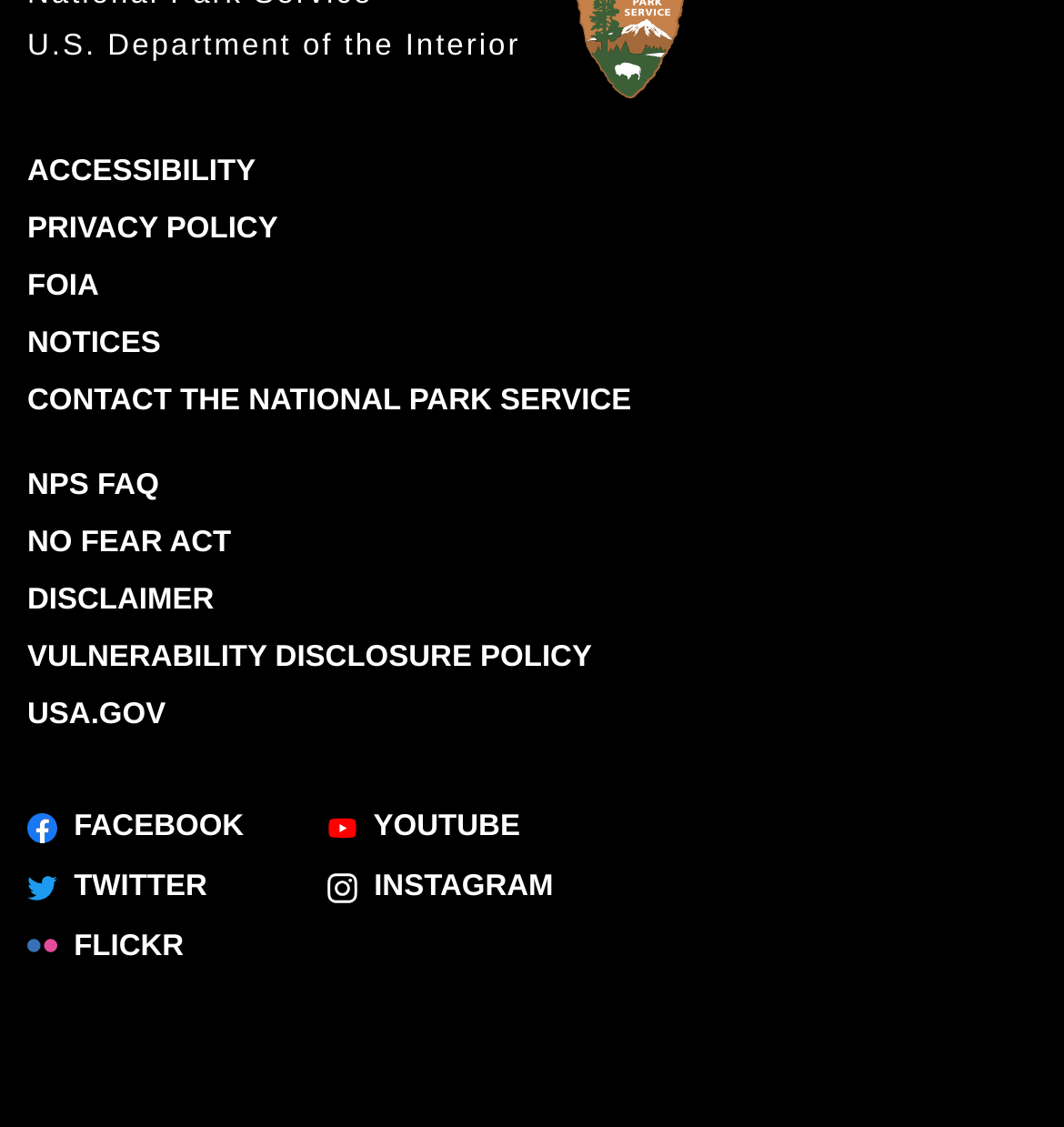What is the second link in the list?
From the screenshot, supply a one-word or short-phrase answer.

ACCESSIBILITY